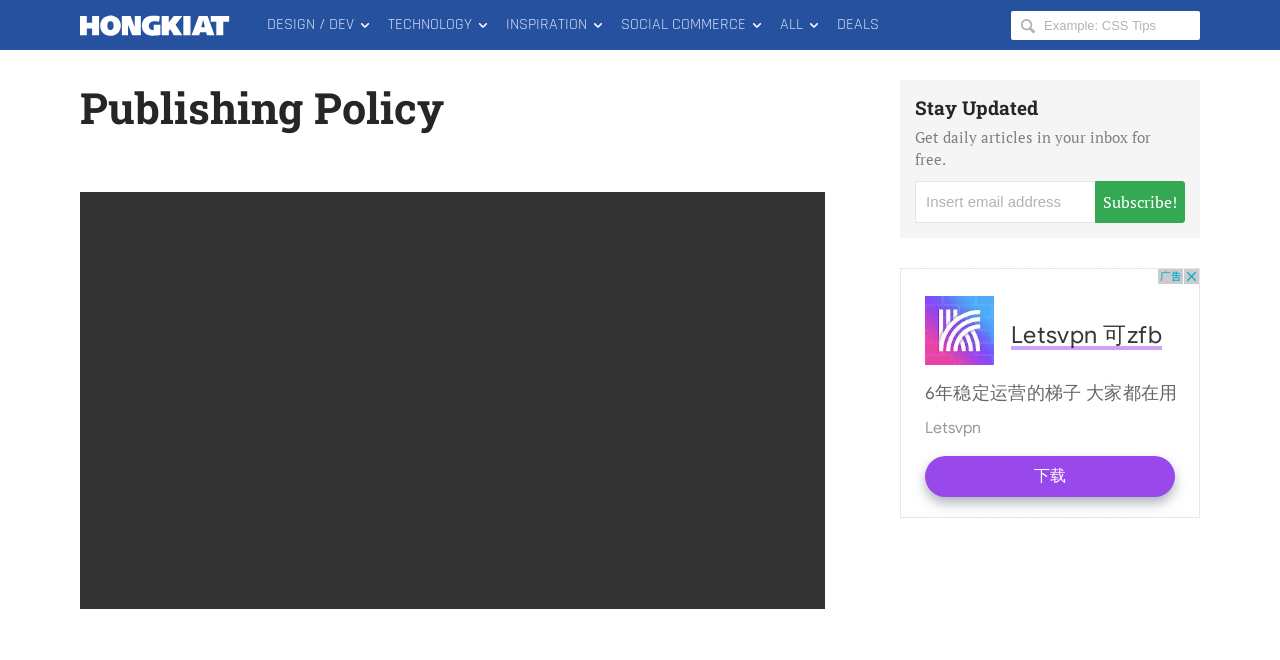Please identify the bounding box coordinates of the element that needs to be clicked to perform the following instruction: "Click on the 'INSPIRATION' link".

[0.388, 0.0, 0.477, 0.076]